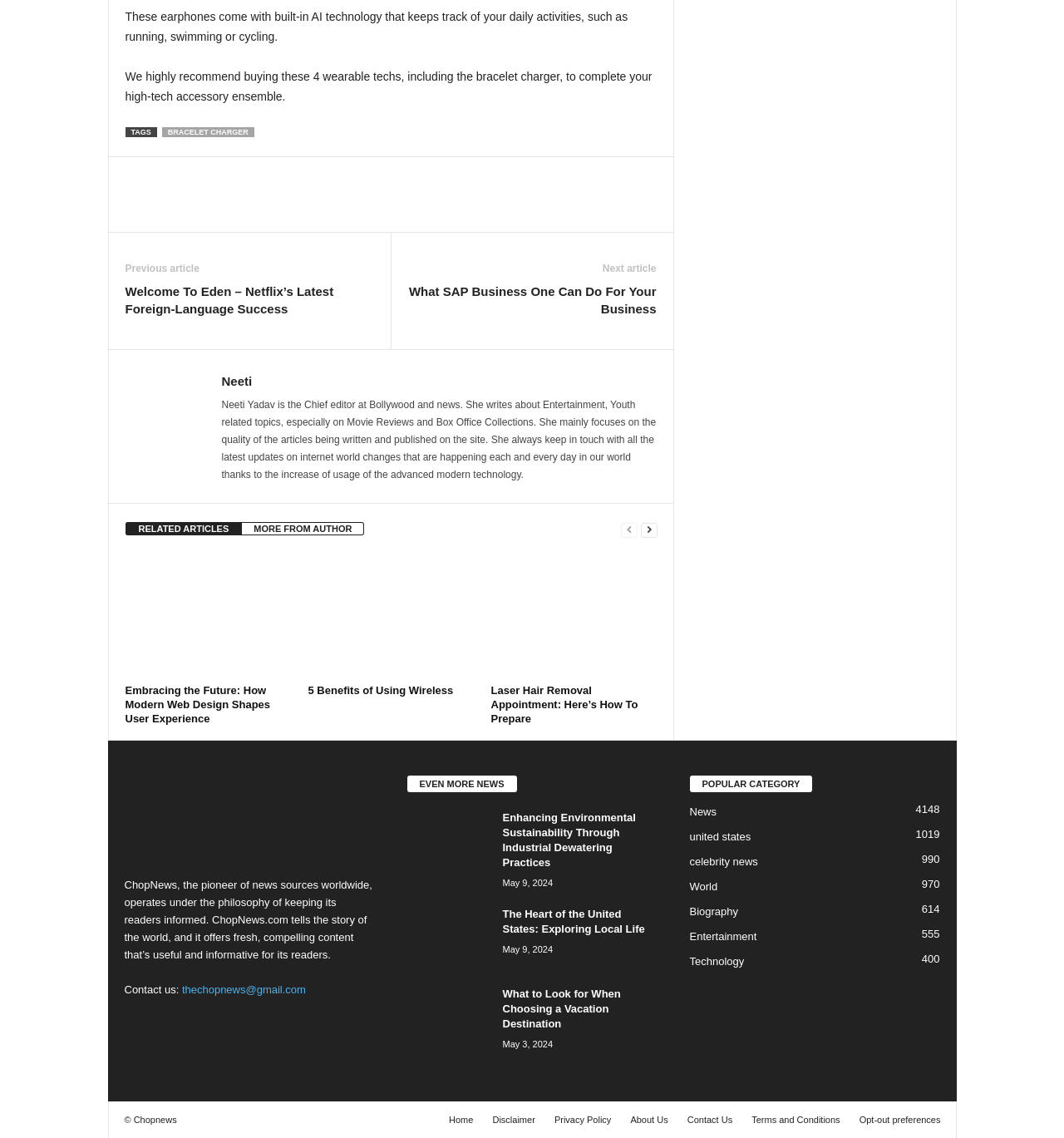Using the given element description, provide the bounding box coordinates (top-left x, top-left y, bottom-right x, bottom-right y) for the corresponding UI element in the screenshot: RELATED ARTICLES

[0.118, 0.459, 0.228, 0.471]